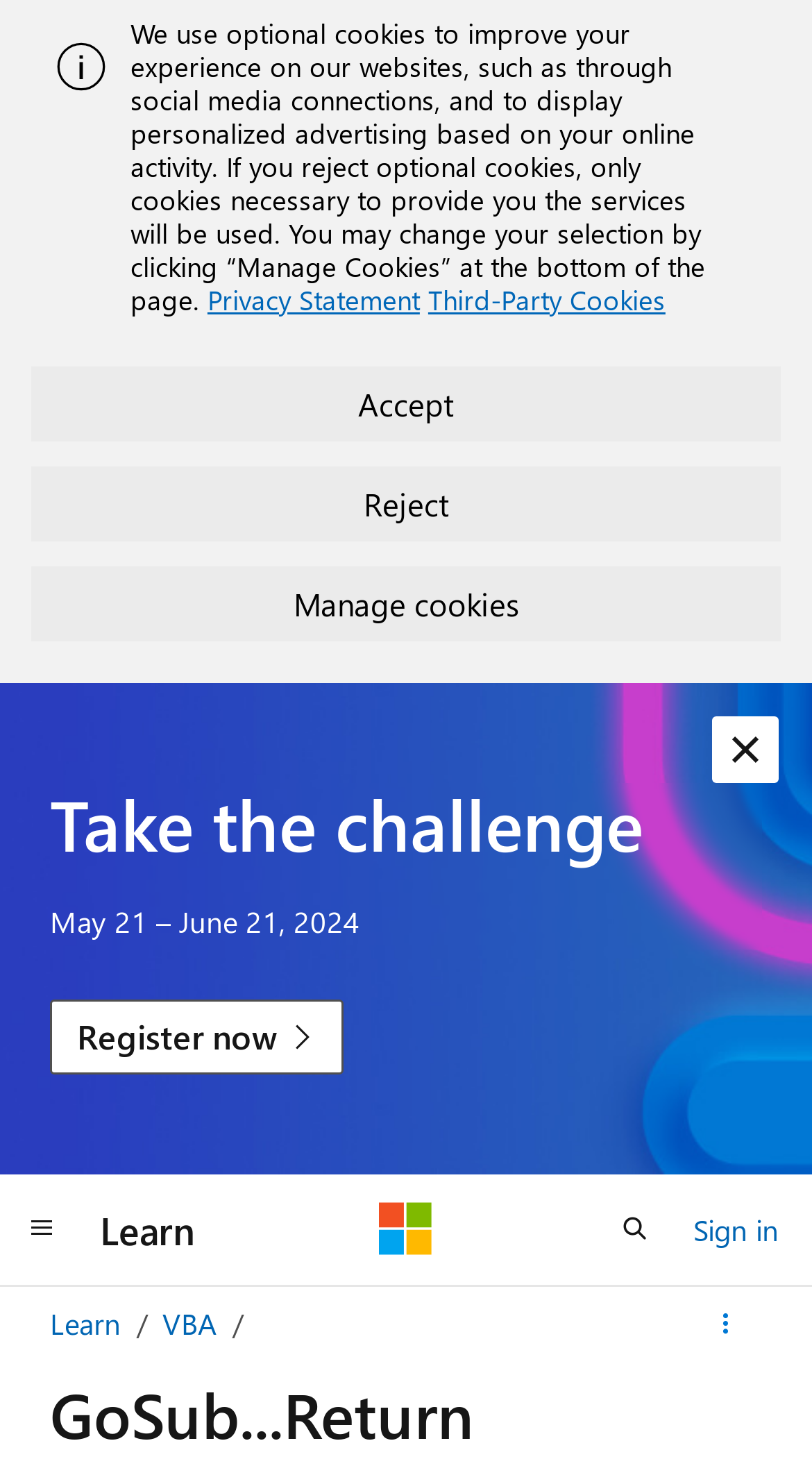What is the purpose of the 'Manage cookies' button?
Analyze the image and provide a thorough answer to the question.

I inferred the purpose of the 'Manage cookies' button by its location and text. It is located near the 'Accept' and 'Reject' buttons, which are related to cookie management, and its text suggests that it allows users to manage their cookie preferences.